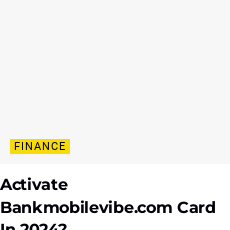What is the purpose of the design?
Using the image, answer in one word or phrase.

clarity and accessibility